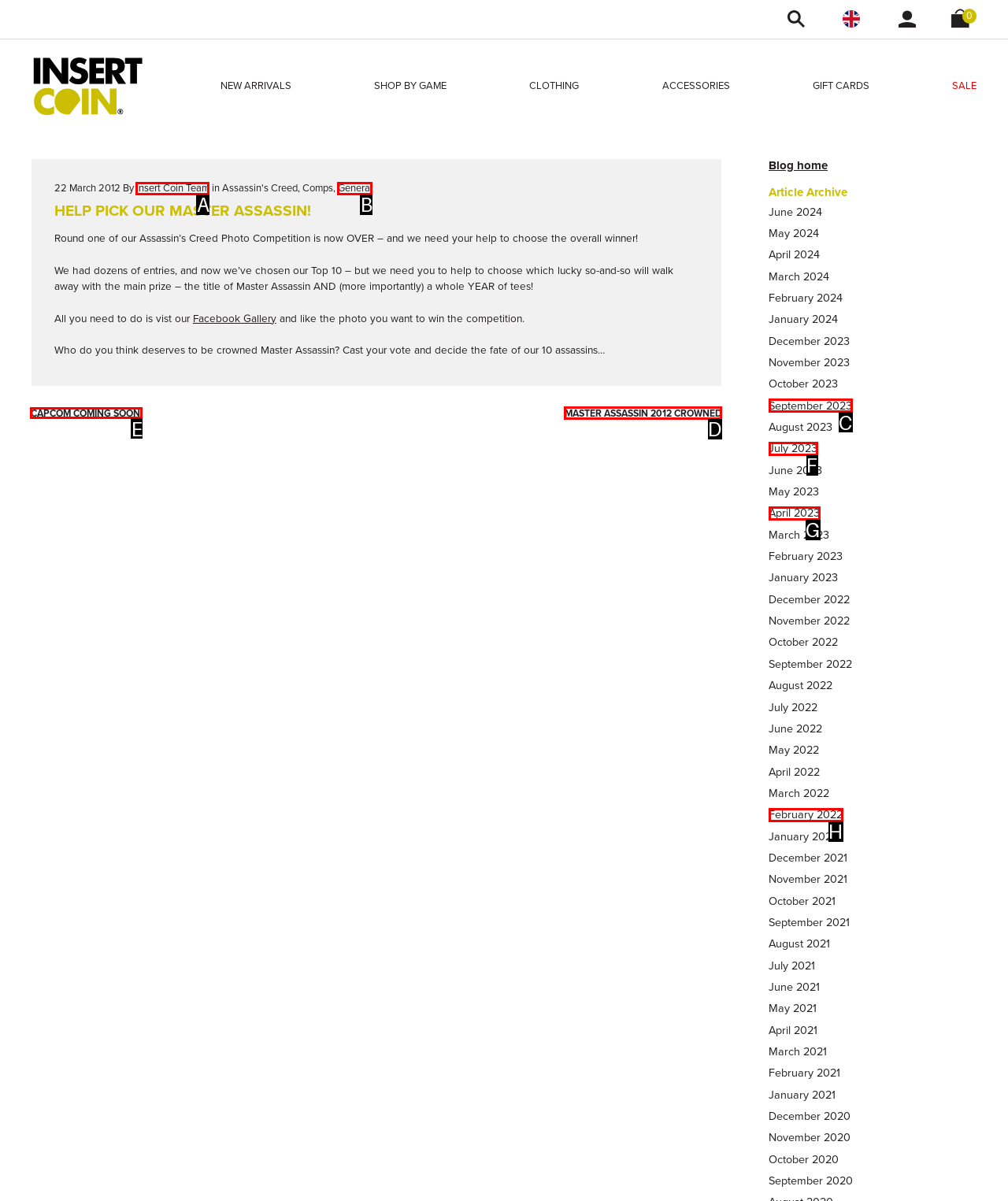Select the proper HTML element to perform the given task: View the 'MASTER ASSASSIN 2012 CROWNED' article Answer with the corresponding letter from the provided choices.

D